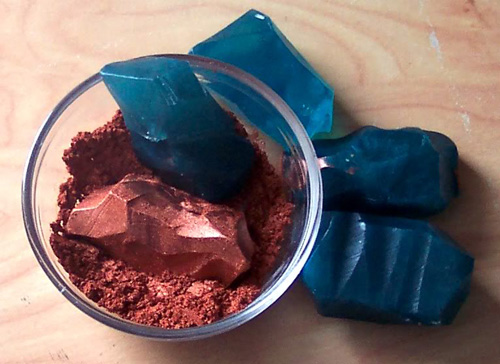Please give a succinct answer to the question in one word or phrase:
What is the purpose of the surrounding base of colored soap shavings?

To enhance visual appeal